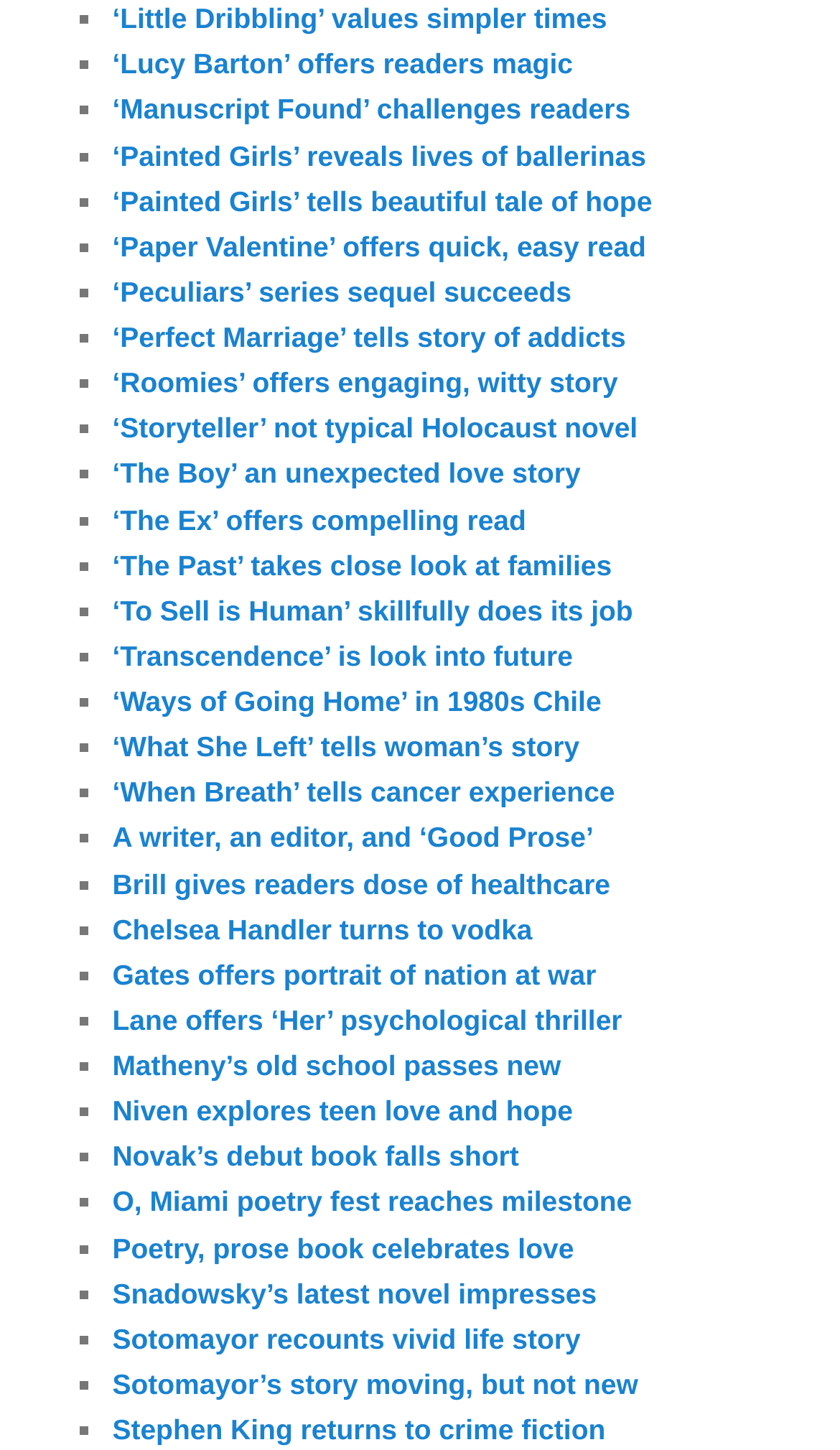Answer the question with a single word or phrase: 
How many book reviews are listed on the webpage?

43